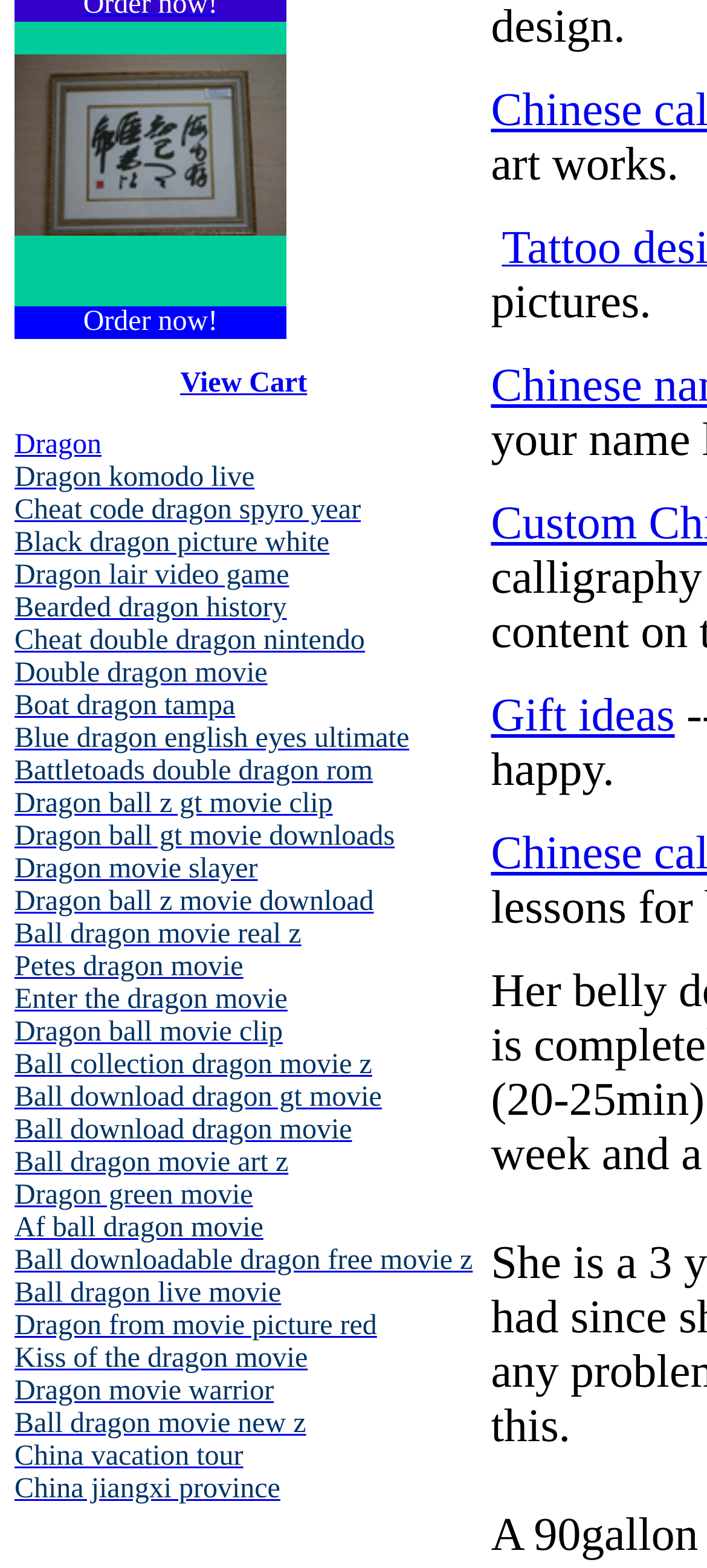Please determine the bounding box coordinates of the element's region to click in order to carry out the following instruction: "Check 'Gift ideas'". The coordinates should be four float numbers between 0 and 1, i.e., [left, top, right, bottom].

[0.694, 0.44, 0.954, 0.473]